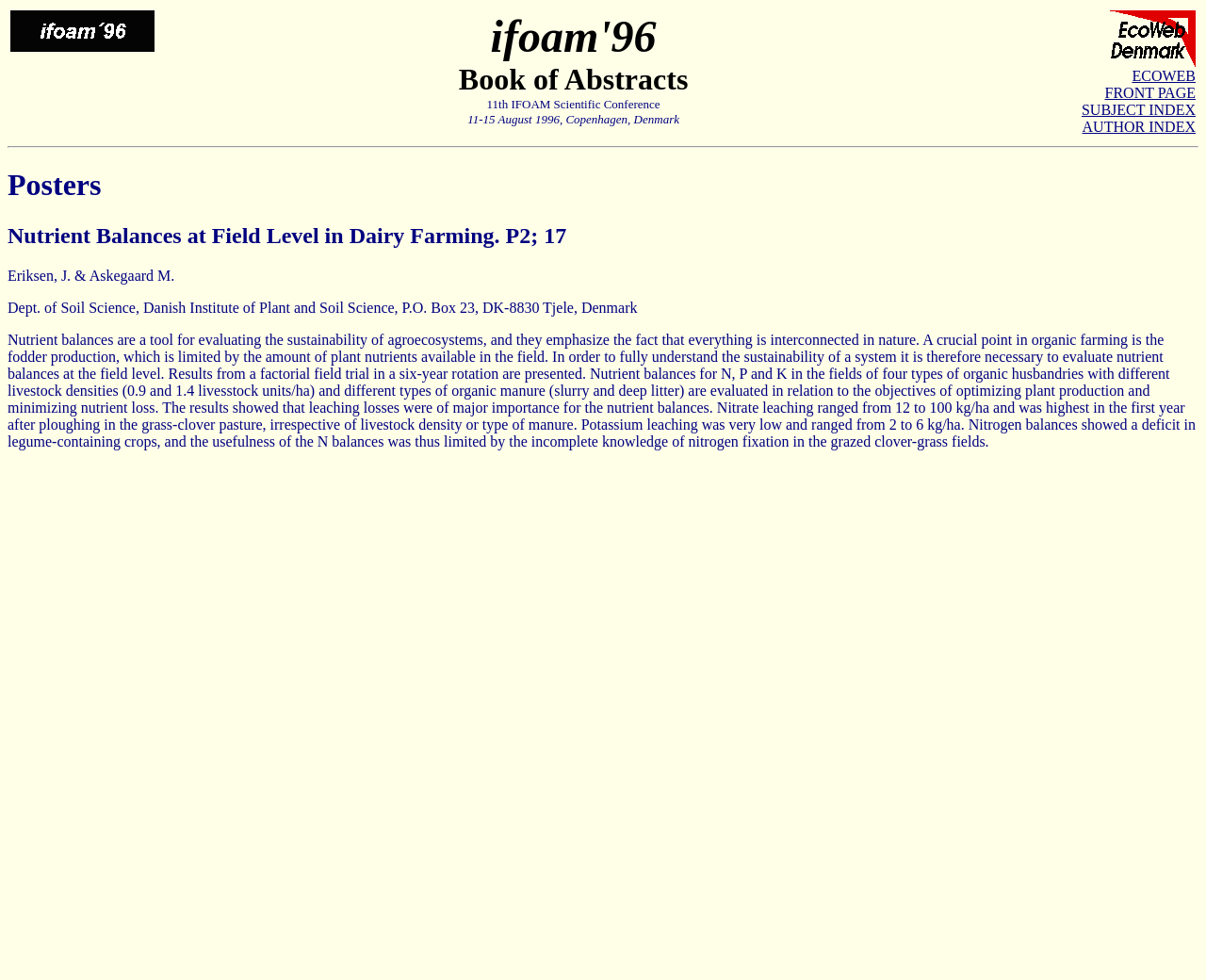Please determine the bounding box coordinates for the element with the description: "FRONT PAGE".

[0.916, 0.087, 0.991, 0.103]